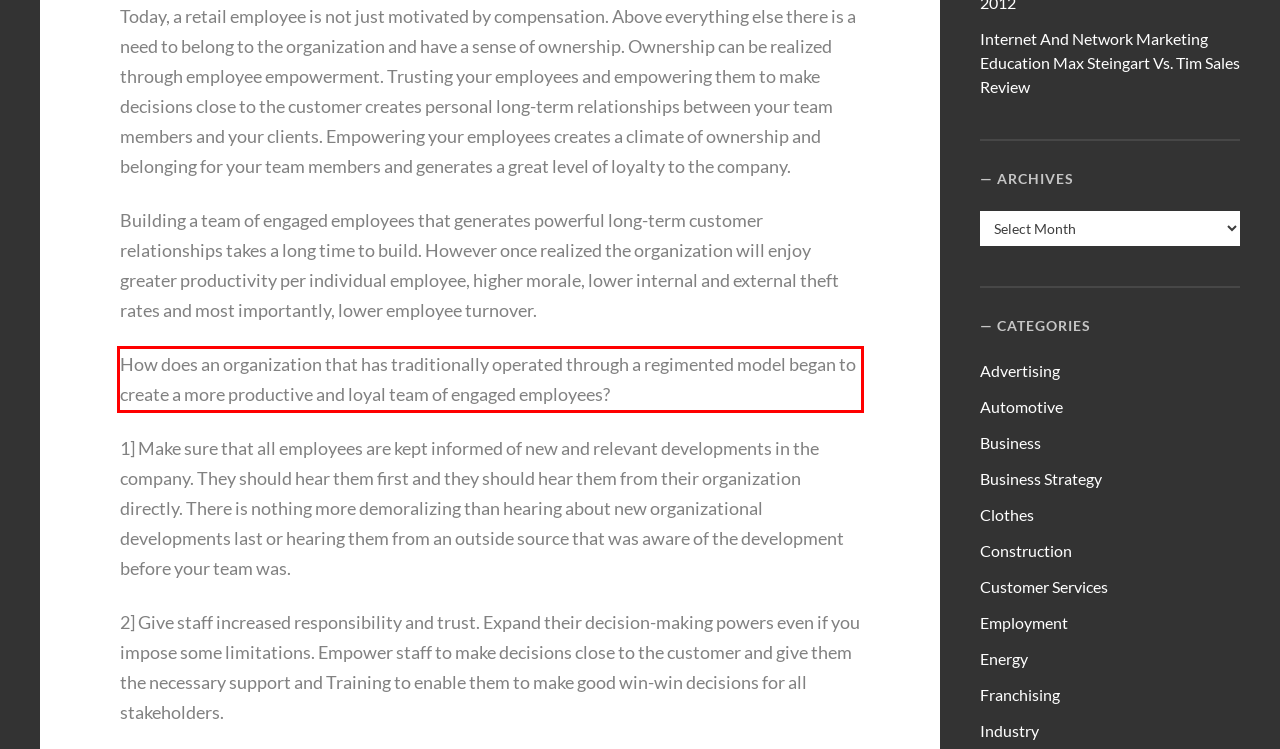Given a screenshot of a webpage containing a red rectangle bounding box, extract and provide the text content found within the red bounding box.

How does an organization that has traditionally operated through a regimented model began to create a more productive and loyal team of engaged employees?